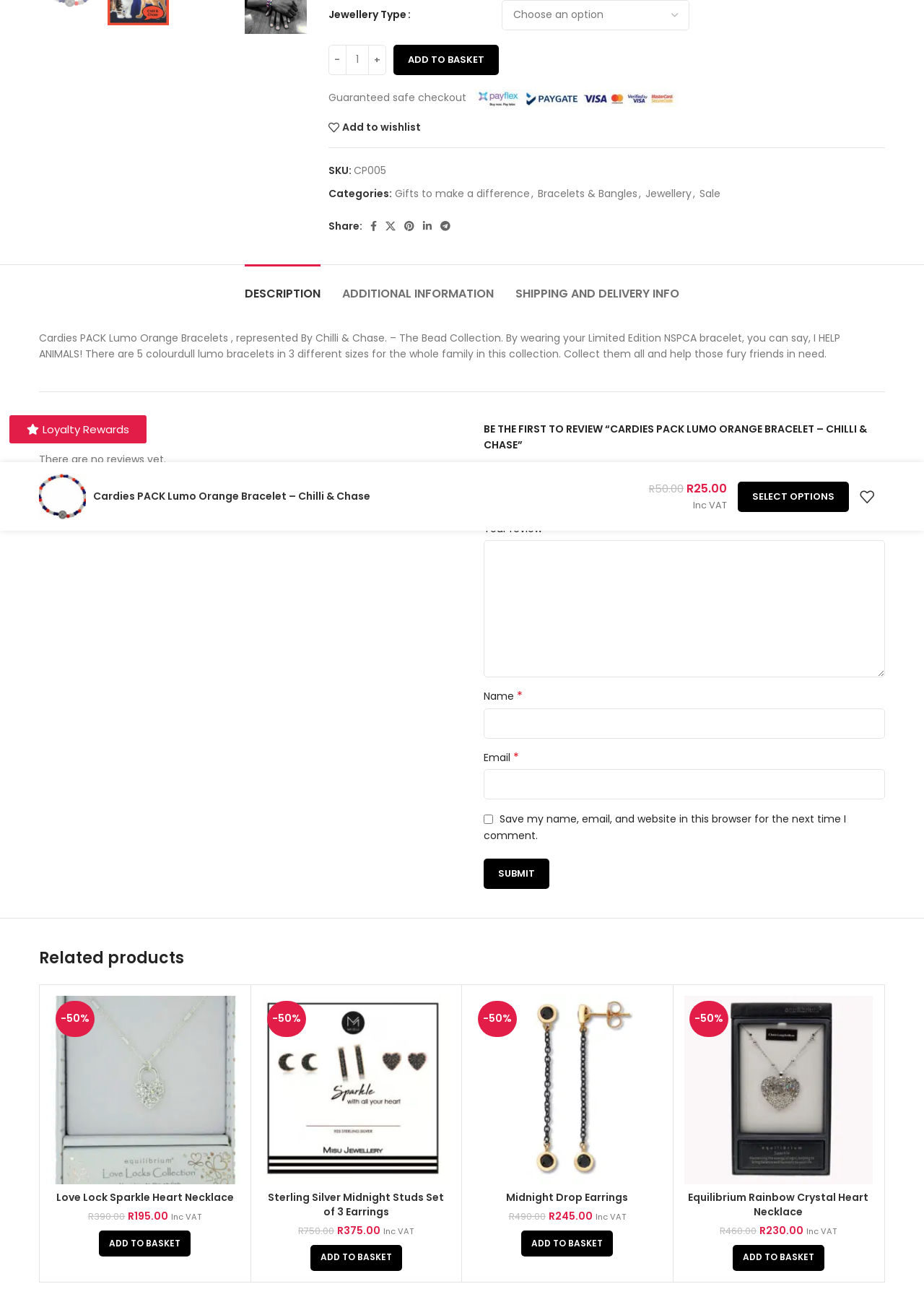Identify the bounding box for the UI element described as: "Gifts to make a difference". The coordinates should be four float numbers between 0 and 1, i.e., [left, top, right, bottom].

[0.427, 0.142, 0.573, 0.153]